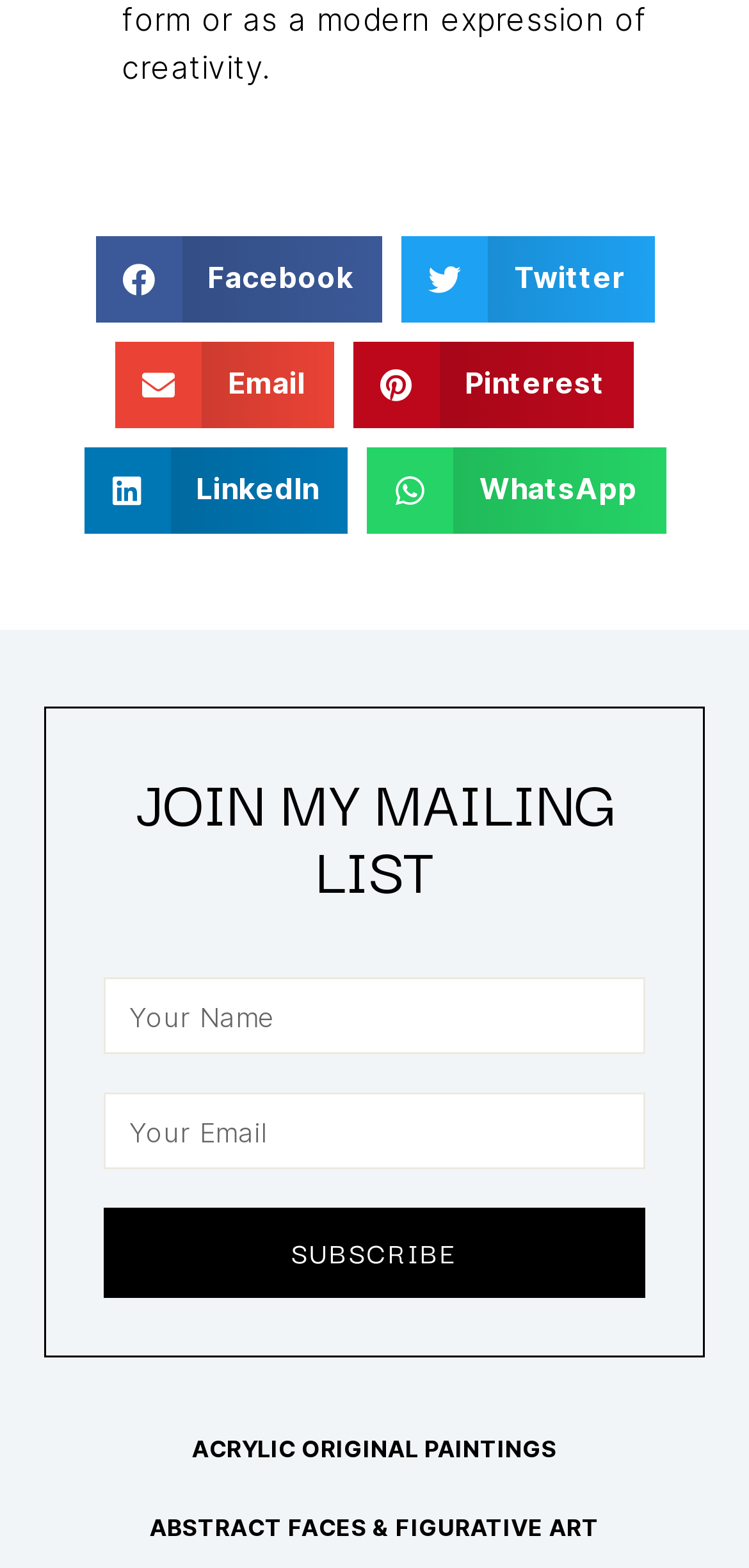Identify the bounding box coordinates of the clickable region required to complete the instruction: "Subscribe to the mailing list". The coordinates should be given as four float numbers within the range of 0 and 1, i.e., [left, top, right, bottom].

[0.14, 0.77, 0.86, 0.828]